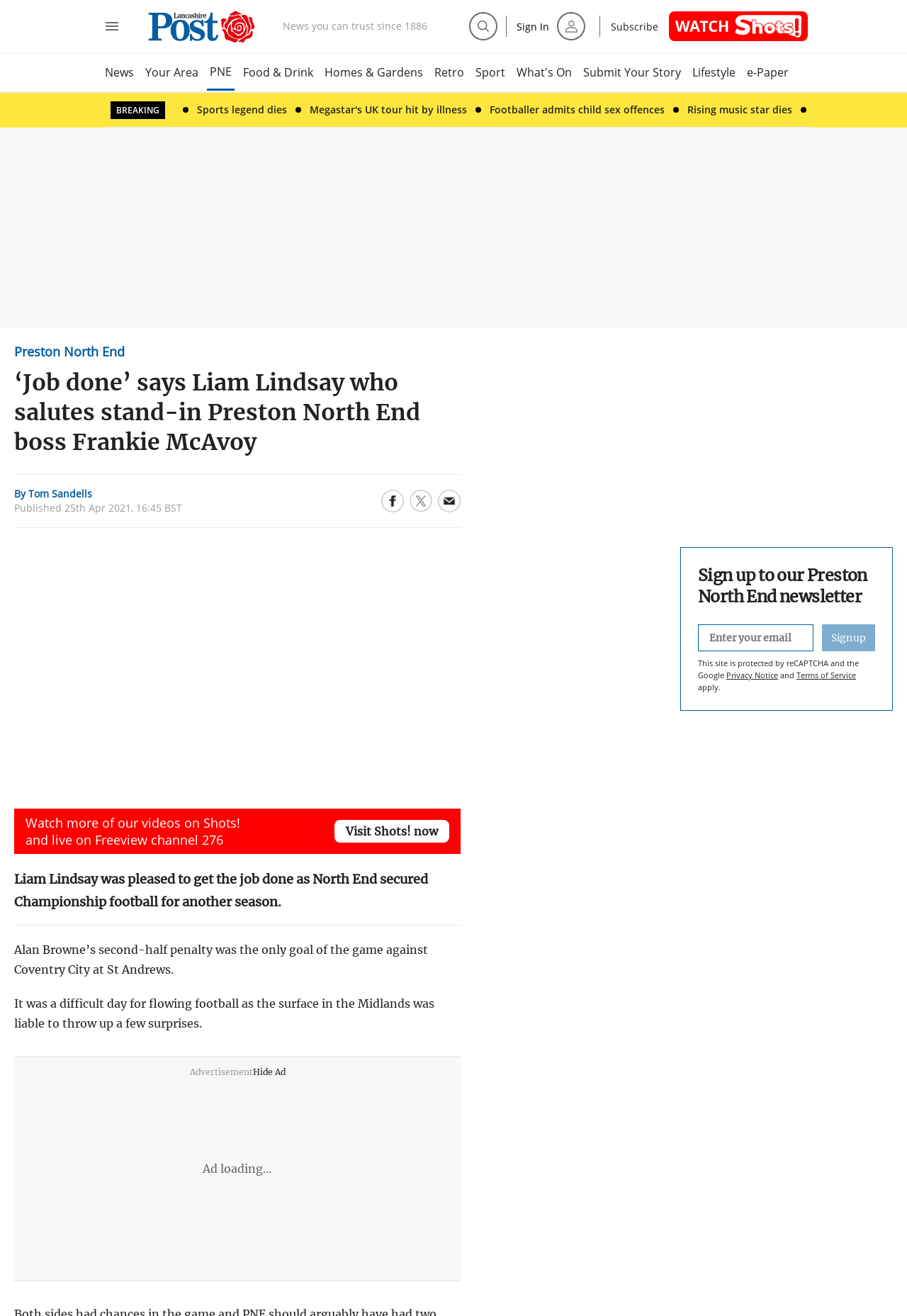Given the description of the UI element: "aria-label="Share to Facebook"", predict the bounding box coordinates in the form of [left, top, right, bottom], with each value being a float between 0 and 1.

[0.42, 0.372, 0.445, 0.389]